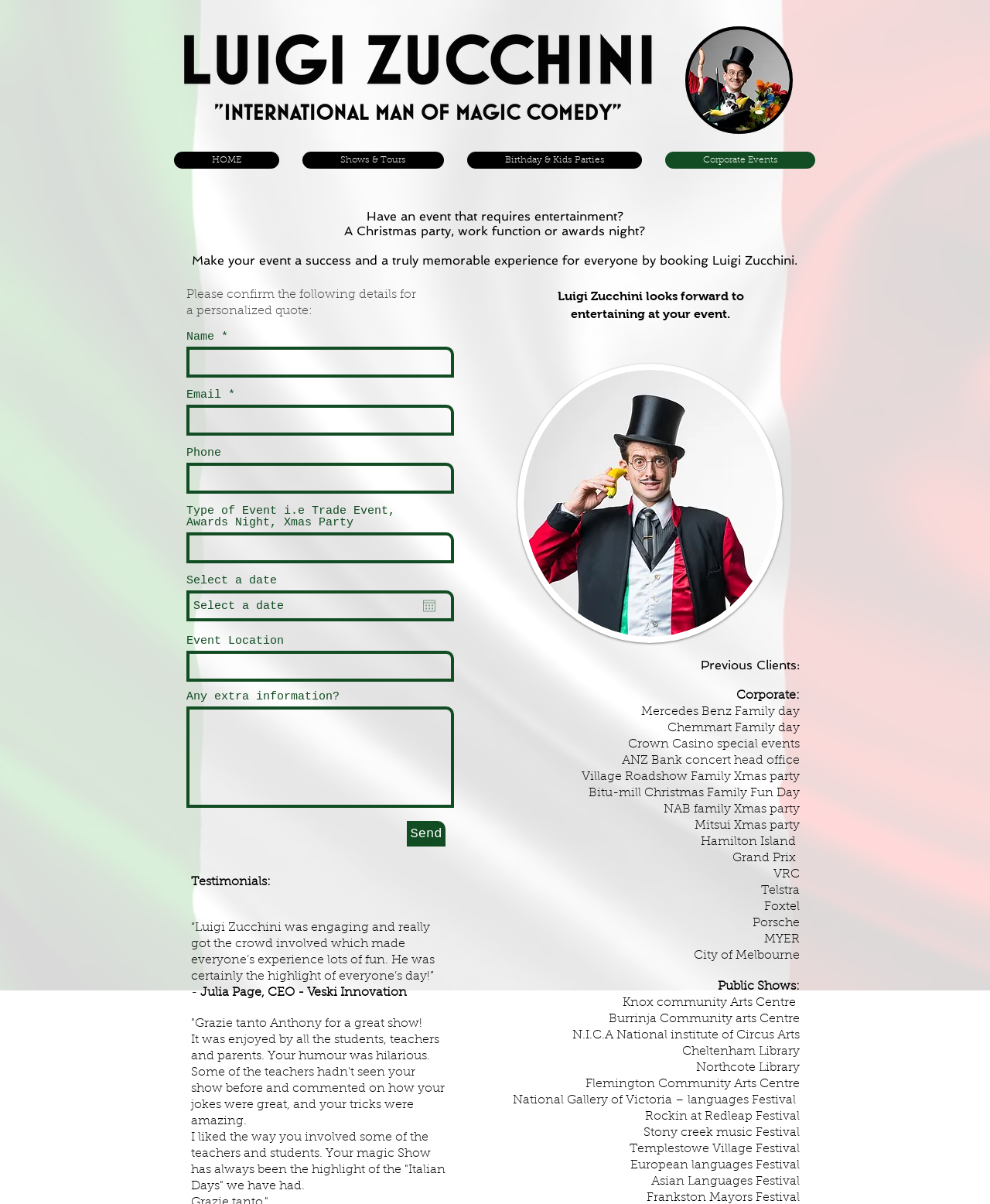Respond to the question below with a concise word or phrase:
What is the location of the previous clients listed on this webpage?

Various locations